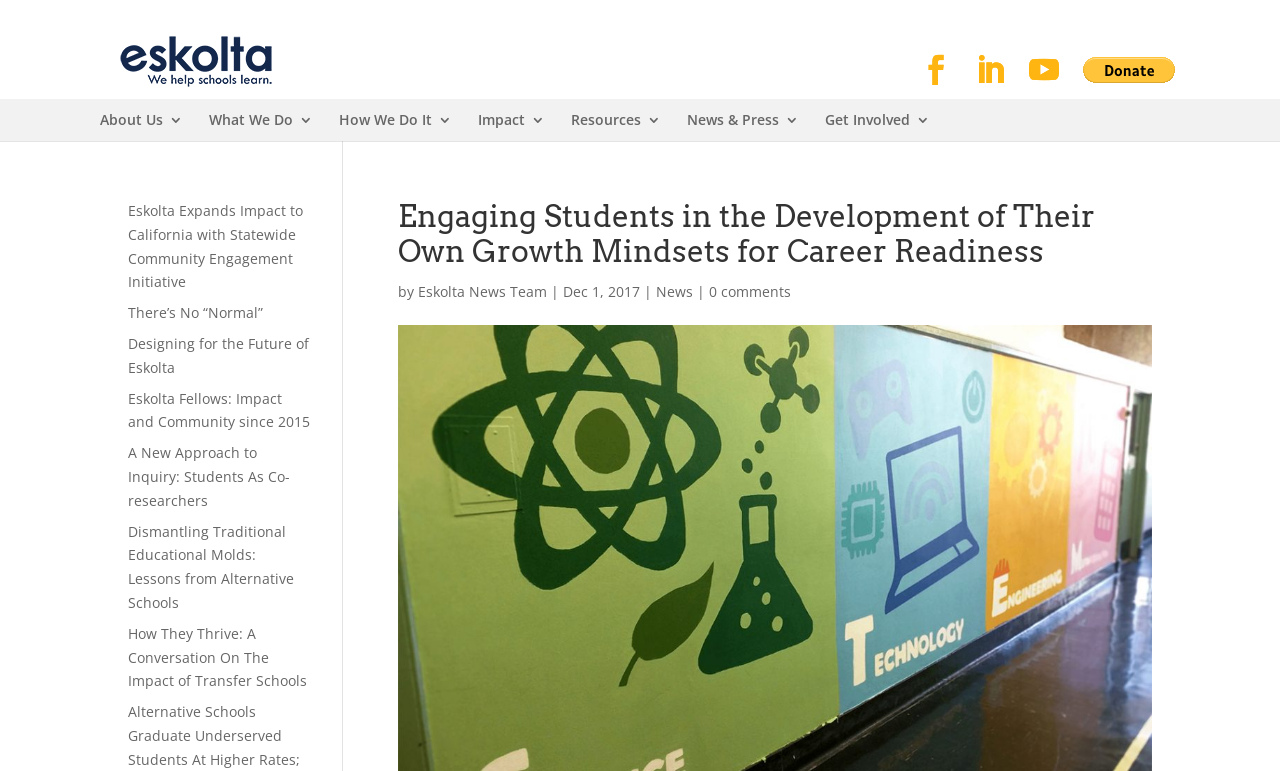What is the name of the organization?
Using the image as a reference, give a one-word or short phrase answer.

Eskolta